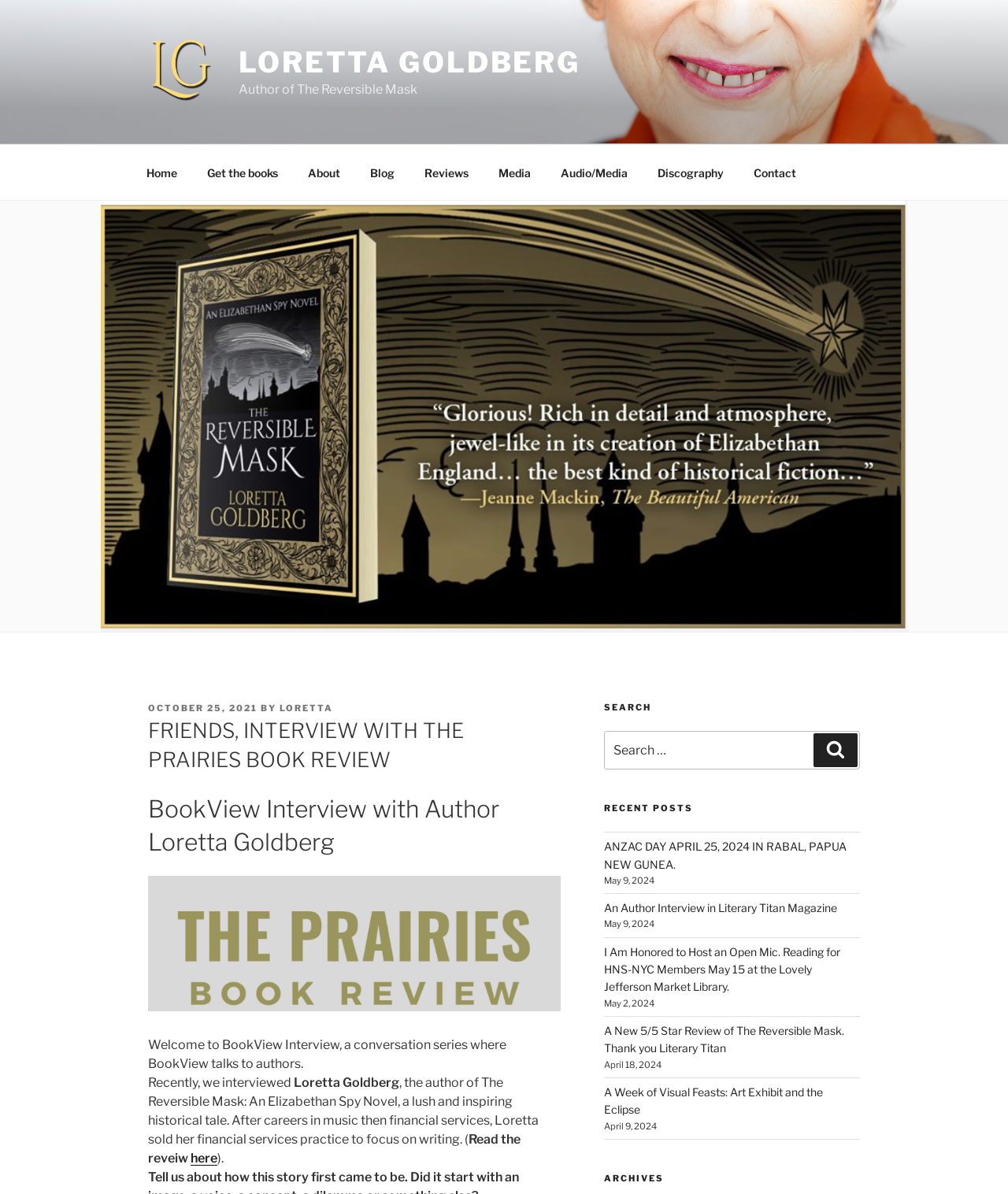Summarize the webpage with intricate details.

This webpage is an interview page featuring author Loretta Goldberg. At the top, there is a navigation menu with links to various sections of the website, including Home, Get the books, About, Blog, Reviews, Media, Audio/Media, Discography, and Contact. Below the navigation menu, there is a header section with the title "FRIENDS, INTERVIEW WITH THE PRAIRIES BOOK REVIEW - Loretta Goldberg" and a link to Loretta Goldberg's name.

To the right of the header section, there is a search bar with a heading "SEARCH" and a search box where users can input their search queries. Below the search bar, there is a section titled "RECENT POSTS" that lists several recent posts with links to their respective pages. Each post has a title and a date.

The main content of the page is an interview with Loretta Goldberg, where she talks about her book "The Reversible Mask: An Elizabethan Spy Novel". The interview is divided into several paragraphs, with headings and static text describing the conversation. There is also a link to read the full review of the book.

At the bottom of the page, there is a section titled "ARCHIVES" that likely contains links to older posts or archives of the website. Throughout the page, there are several images, including a photo of Loretta Goldberg, and various links to other sections of the website.